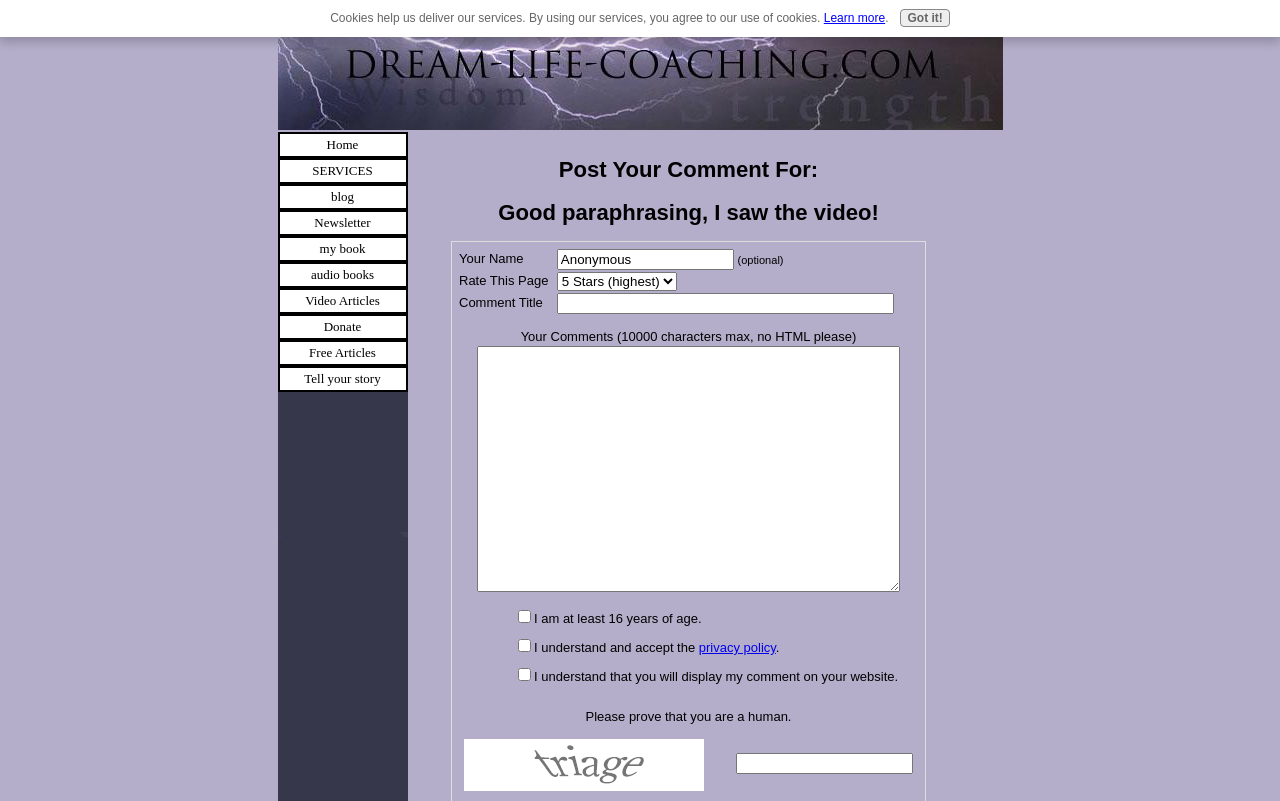Provide a single word or phrase answer to the question: 
What is the maximum character limit for the comment text?

10000 characters